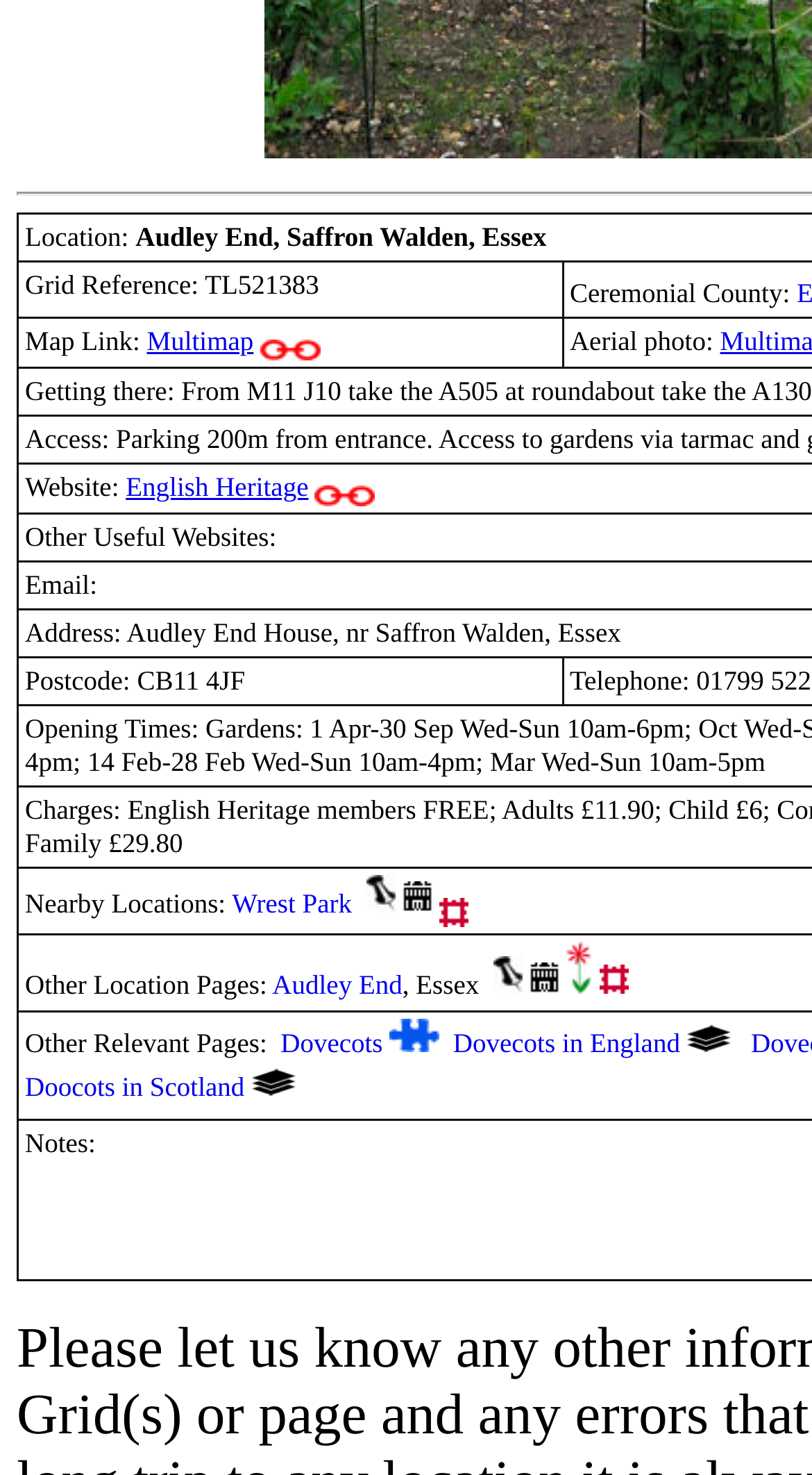Provide the bounding box coordinates of the section that needs to be clicked to accomplish the following instruction: "Visit the Invasive Species Centre."

None